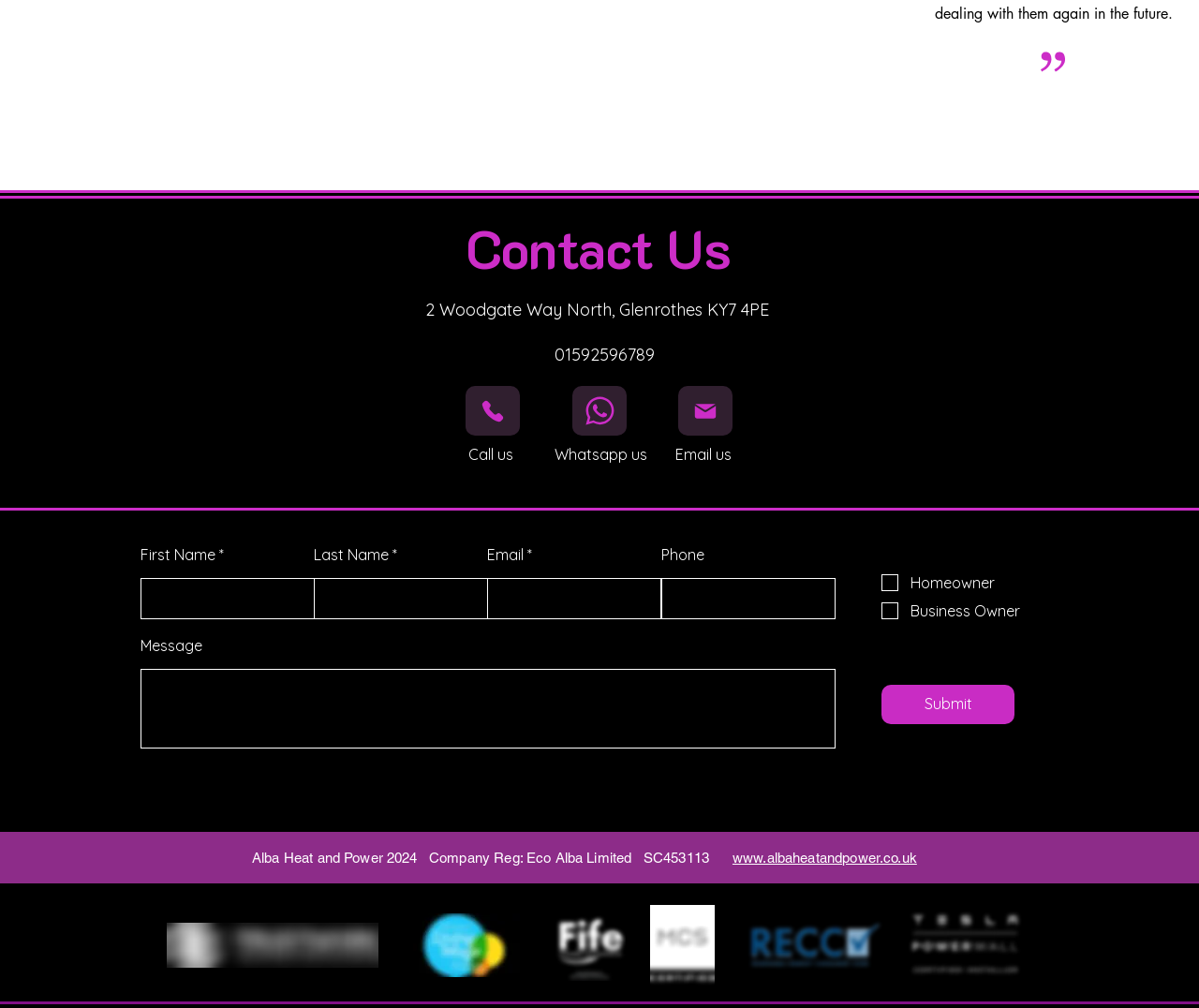Please find the bounding box coordinates of the element that must be clicked to perform the given instruction: "Click on 'More About Flower and Balloon Delivery'". The coordinates should be four float numbers from 0 to 1, i.e., [left, top, right, bottom].

None